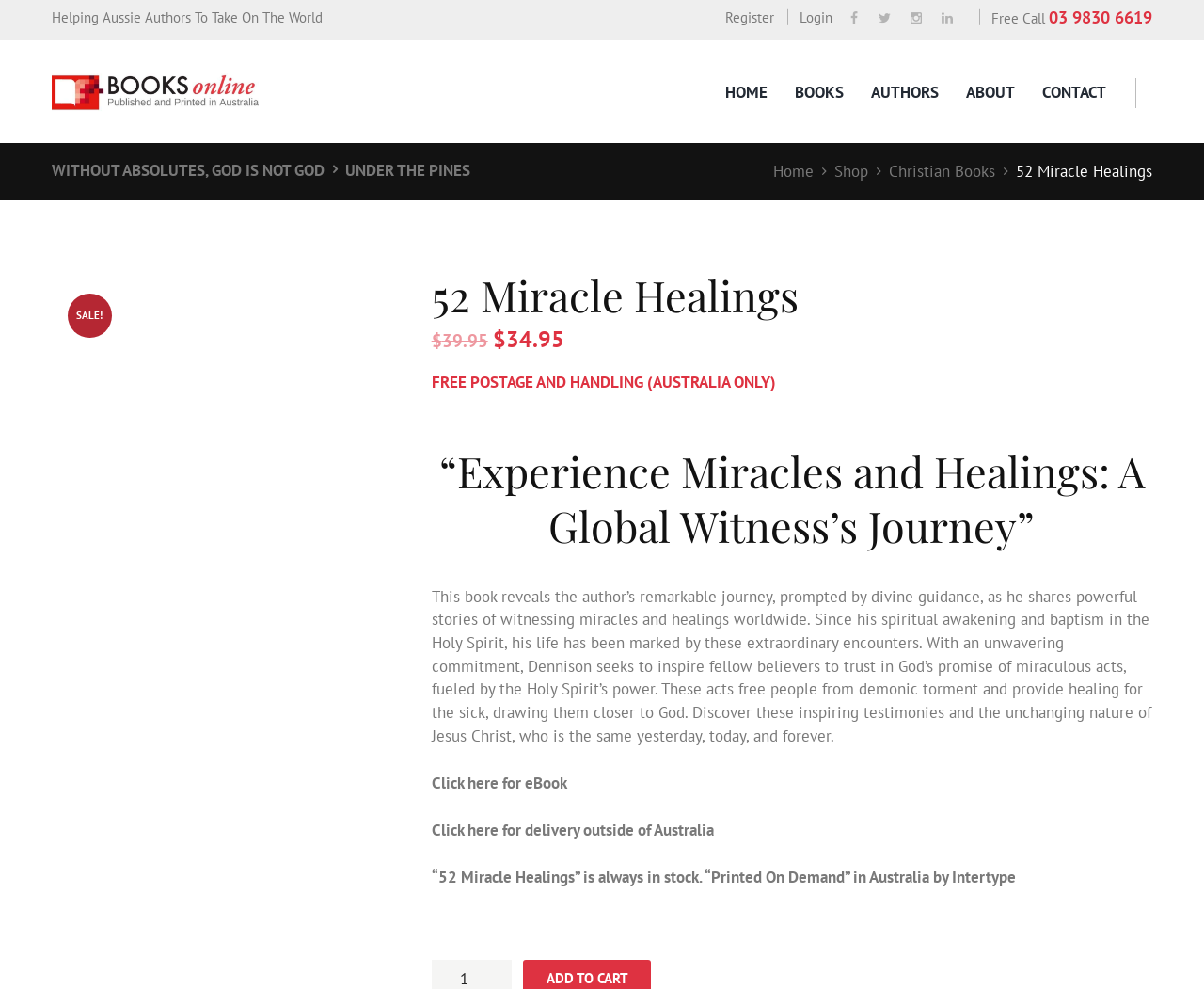What is the phone number for free call?
Can you provide a detailed and comprehensive answer to the question?

I found the phone number by looking at the link element with the text 'Free Call' and its corresponding link element with the phone number.